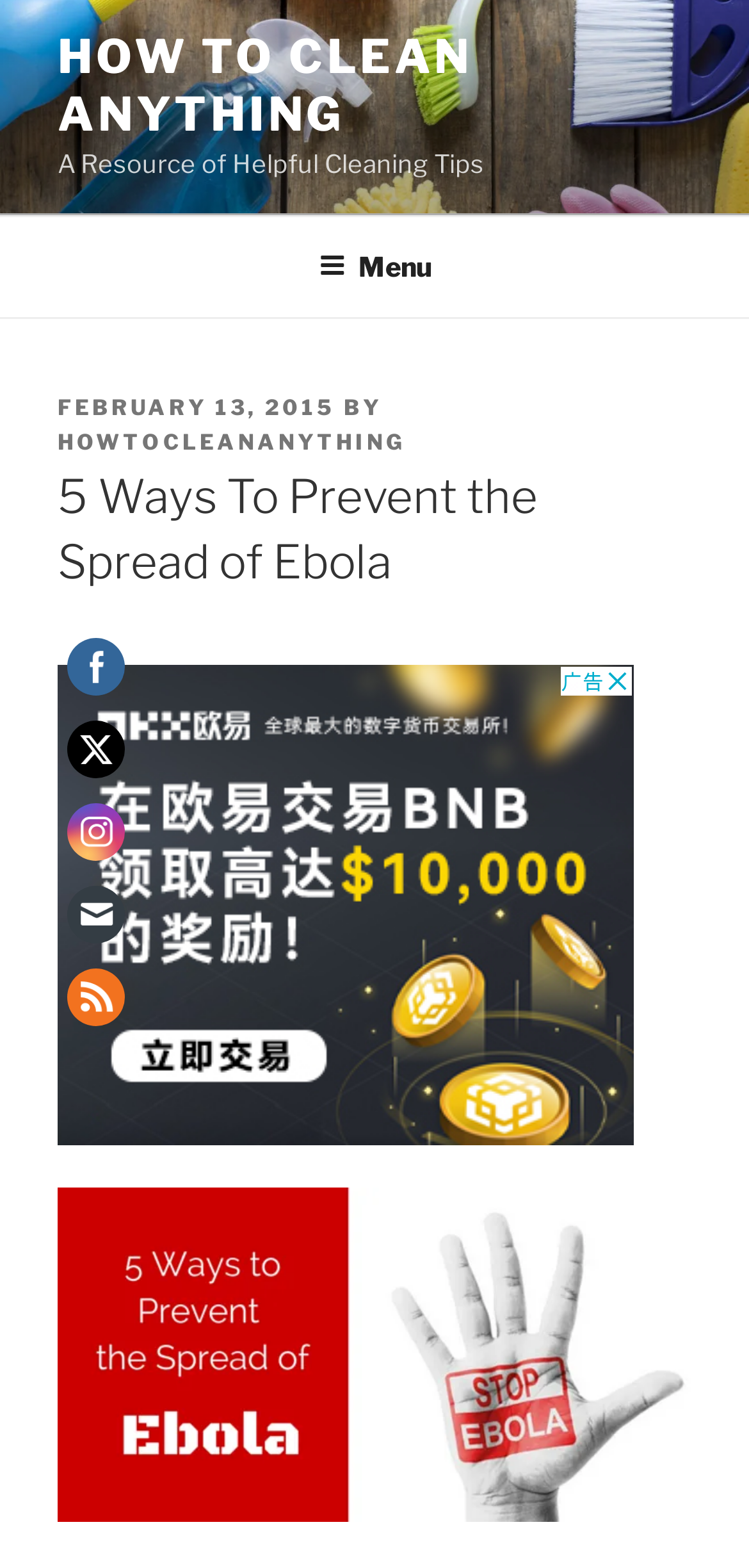Identify the headline of the webpage and generate its text content.

5 Ways To Prevent the Spread of Ebola